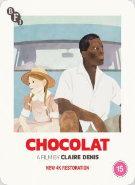Answer the question using only one word or a concise phrase: What is the scene depicted on the Blu-ray cover?

A man and a young girl sitting in a car